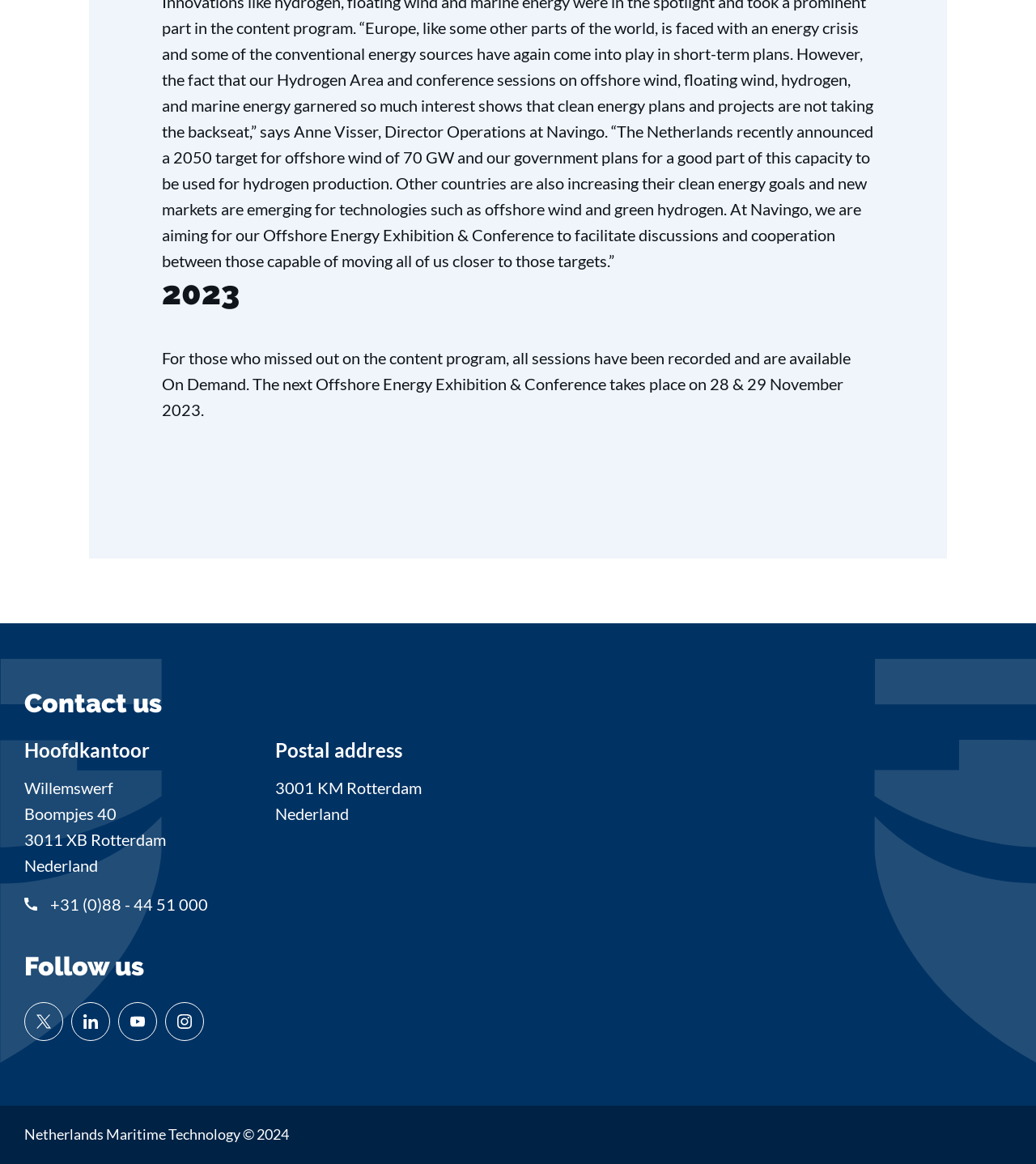Analyze the image and provide a detailed answer to the question: What is the name of the company?

The answer can be found in the StaticText element with the text 'Netherlands Maritime Technology © 2024' which is a child of the contentinfo element.